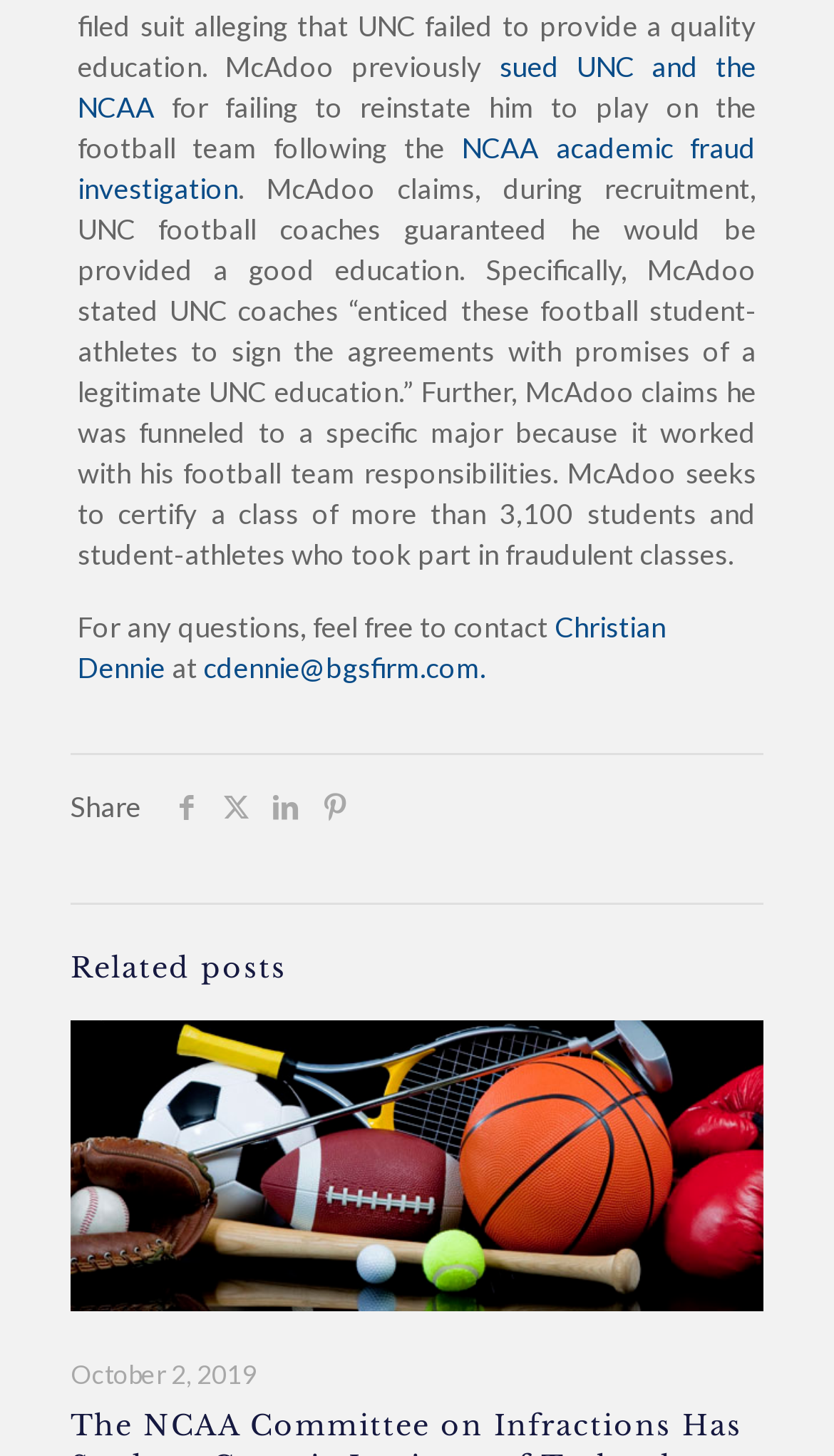Find the bounding box coordinates of the clickable region needed to perform the following instruction: "View the article posted on October 2, 2019". The coordinates should be provided as four float numbers between 0 and 1, i.e., [left, top, right, bottom].

[0.085, 0.932, 0.308, 0.954]